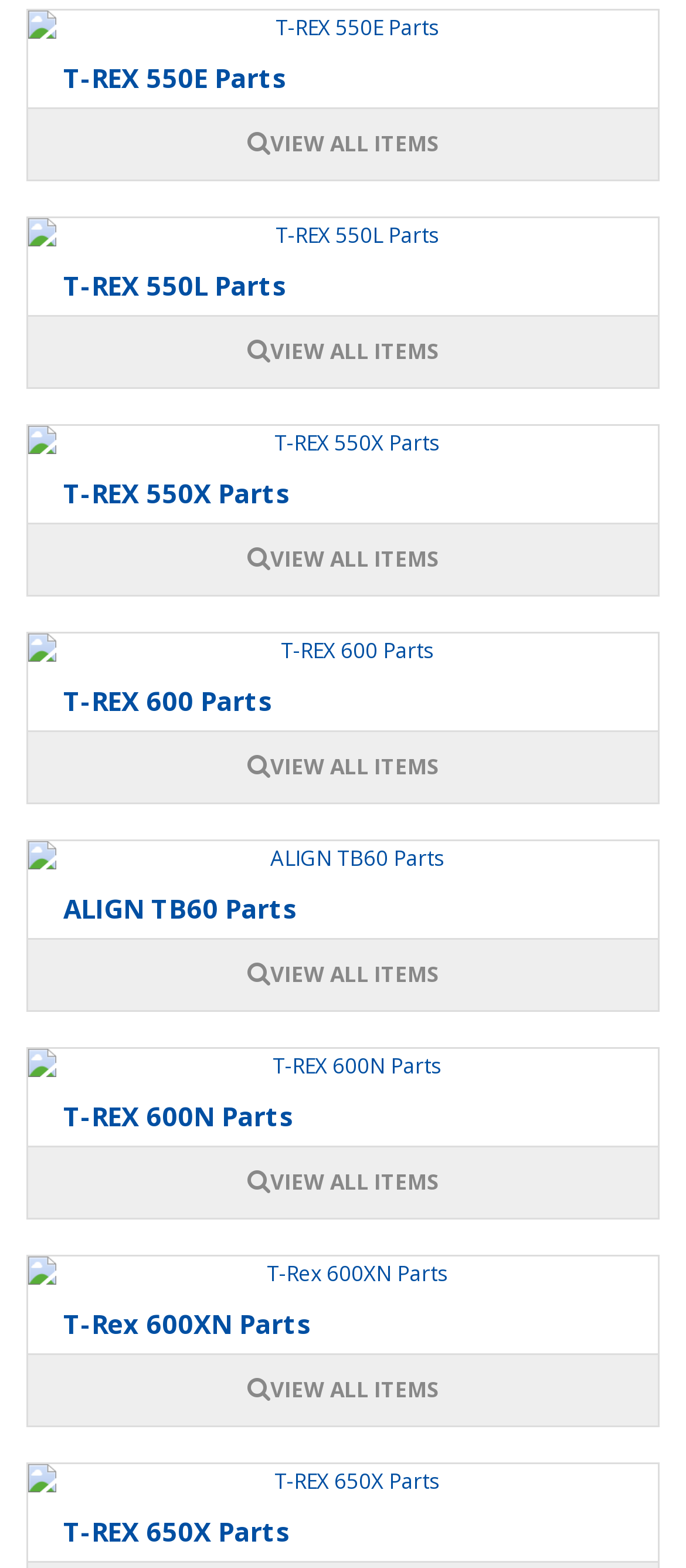What is the brand of the helicopter parts?
Answer the question in a detailed and comprehensive manner.

Based on the webpage, I can see multiple headings and links with the text 'T-REX' followed by a model number, indicating that the brand of the helicopter parts is T-REX.